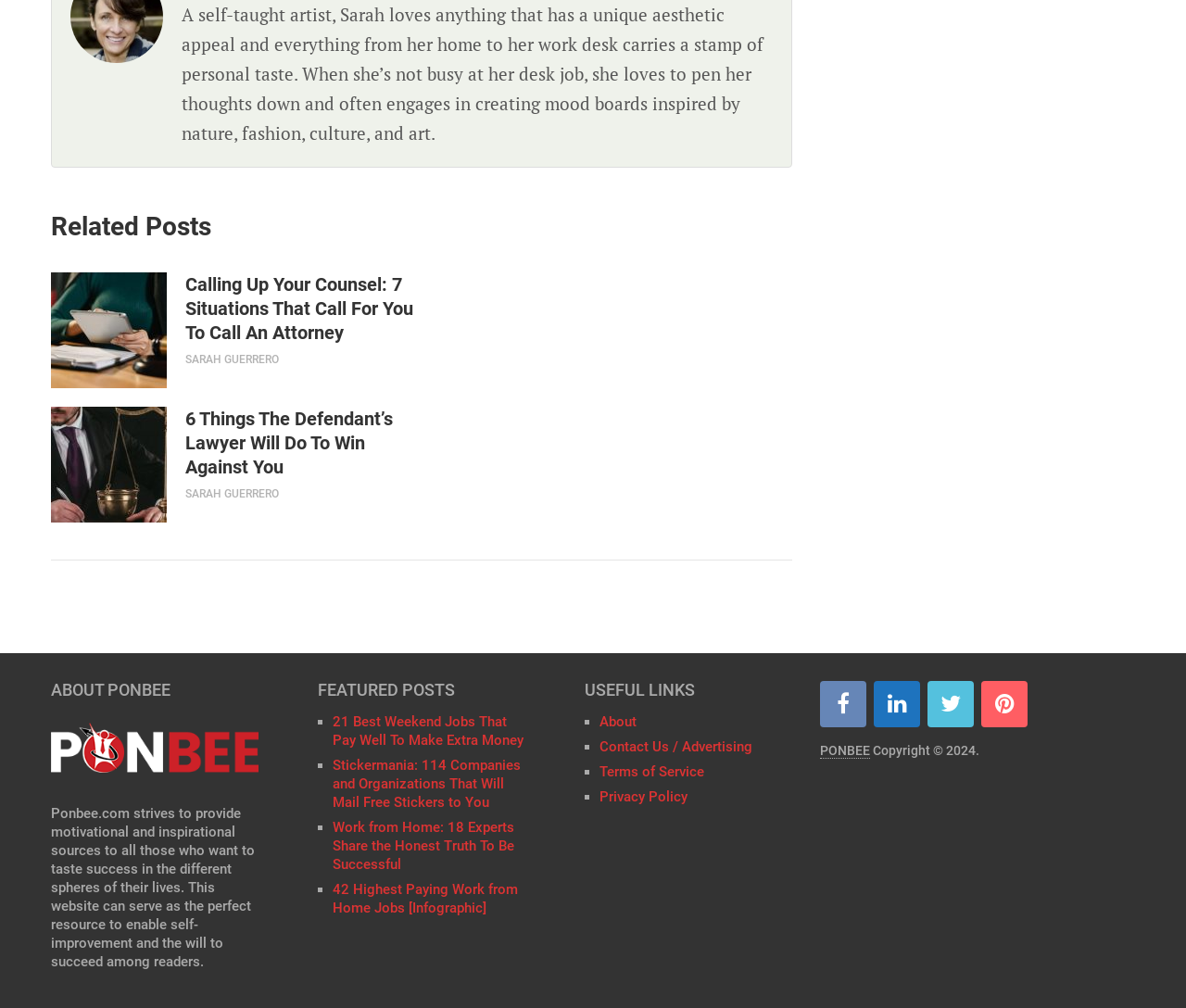Analyze the image and give a detailed response to the question:
What is the purpose of Ponbee.com?

The answer can be found in the StaticText element that describes Ponbee.com as a website that strives to provide motivational and inspirational sources to enable self-improvement and the will to succeed among readers.